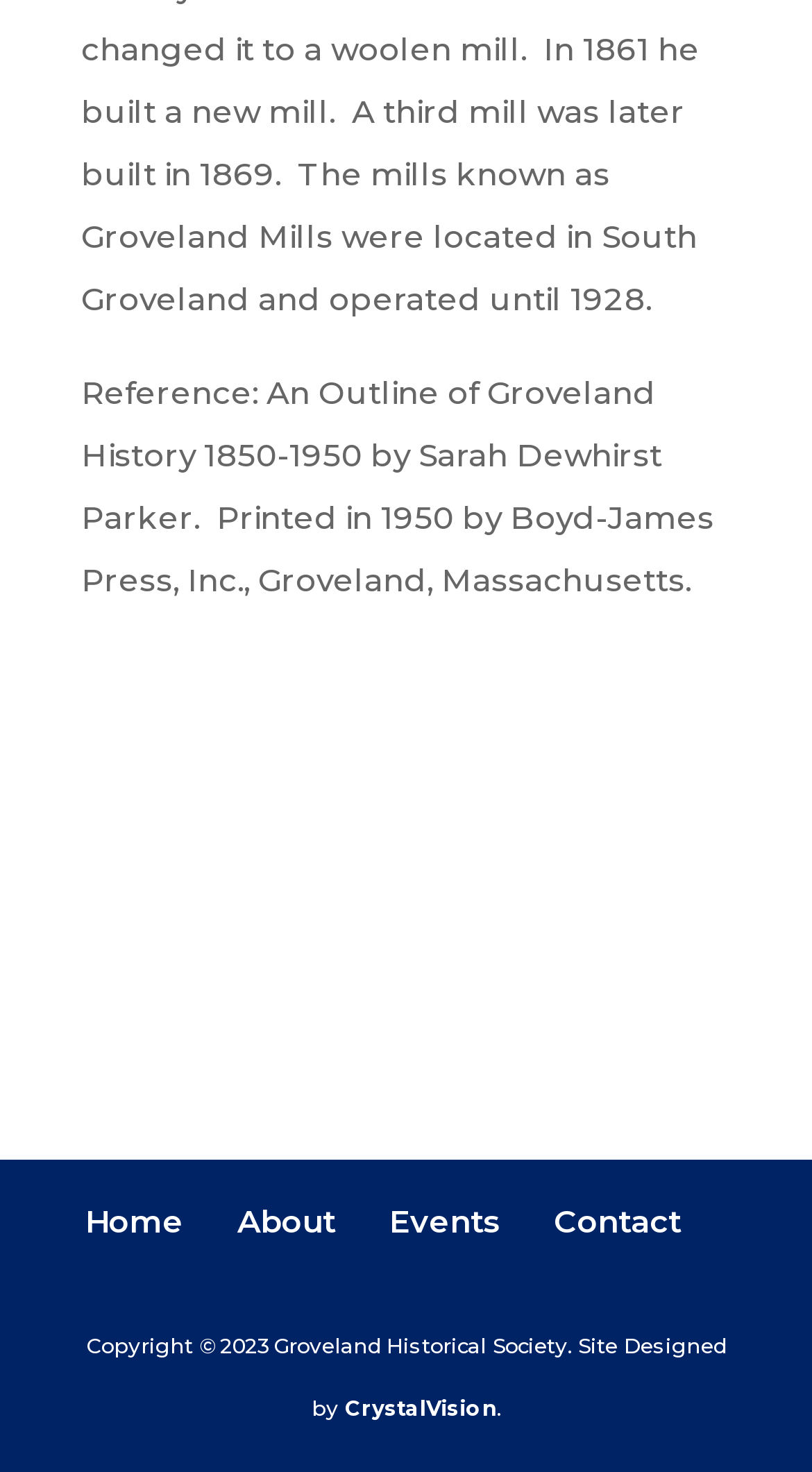What is the name of the book mentioned on the webpage?
Give a detailed response to the question by analyzing the screenshot.

I found the answer by looking at the StaticText element with the OCR text 'Reference: An Outline of Groveland History 1850-1950 by Sarah Dewhirst Parker.' which is located at the top of the webpage.